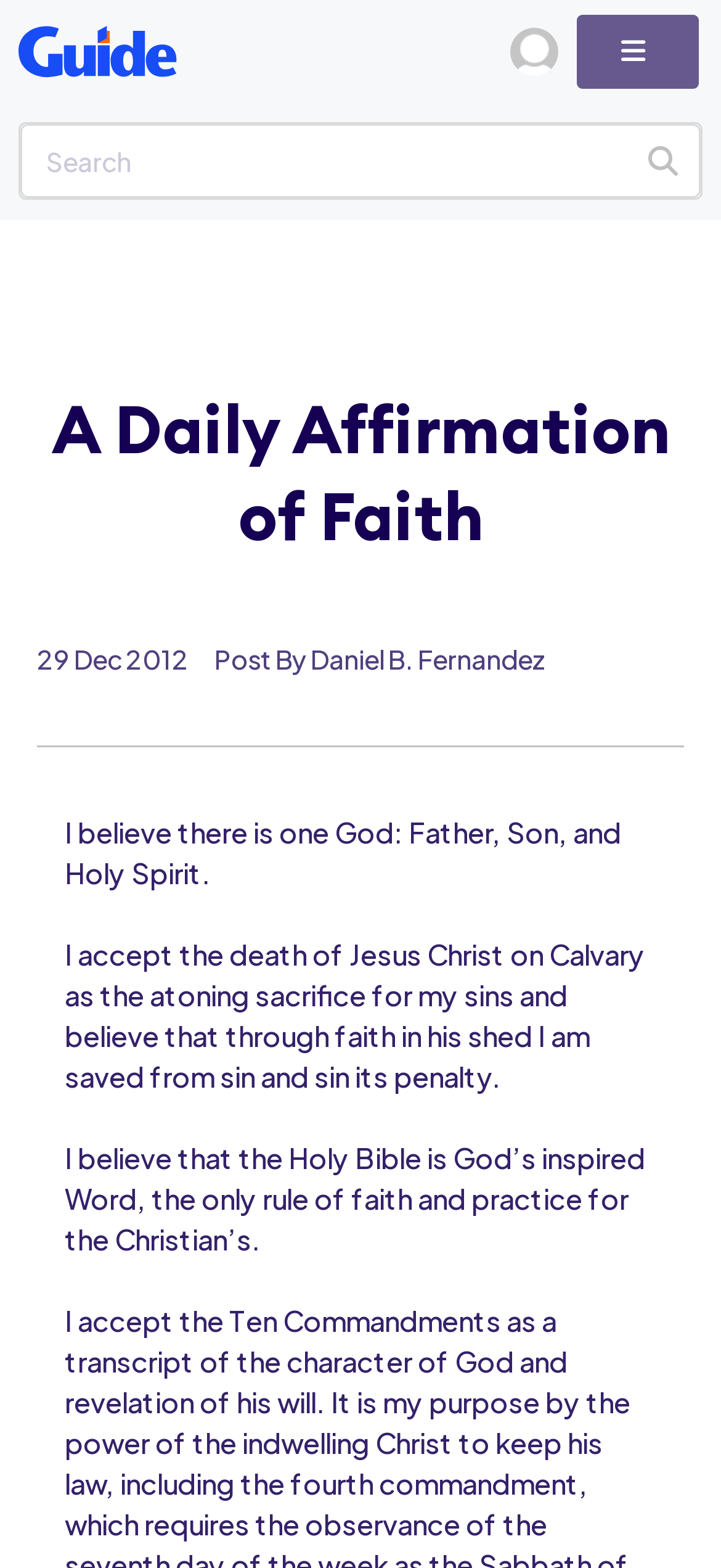Using the information in the image, could you please answer the following question in detail:
What is the purpose of the search box?

I found the search box element with the content 'Search' and a searchbox element, which is located at the top of the webpage, indicating that the purpose of the search box is to search the website for specific content.